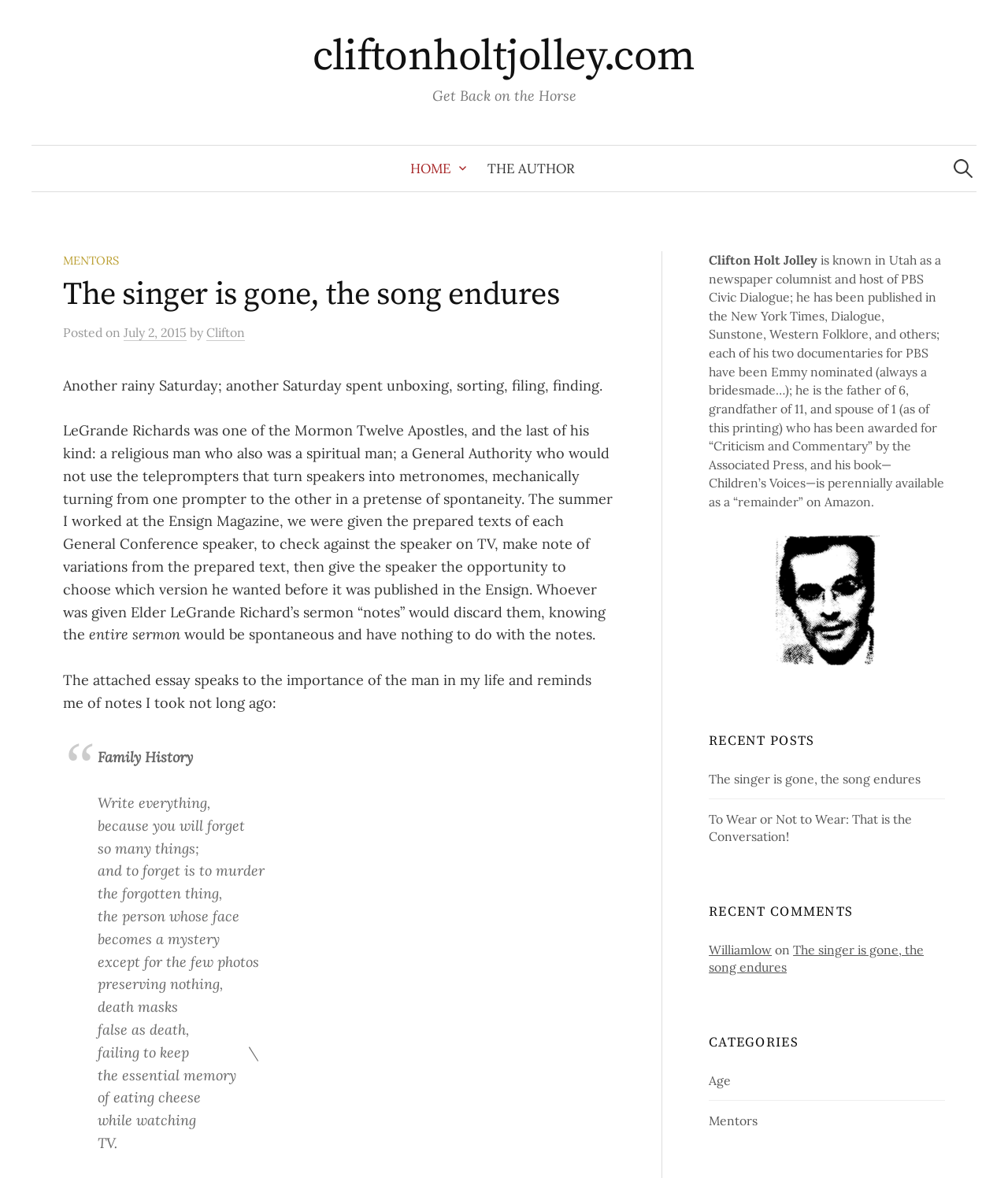What is the author's name?
Give a one-word or short-phrase answer derived from the screenshot.

Clifton Holt Jolley